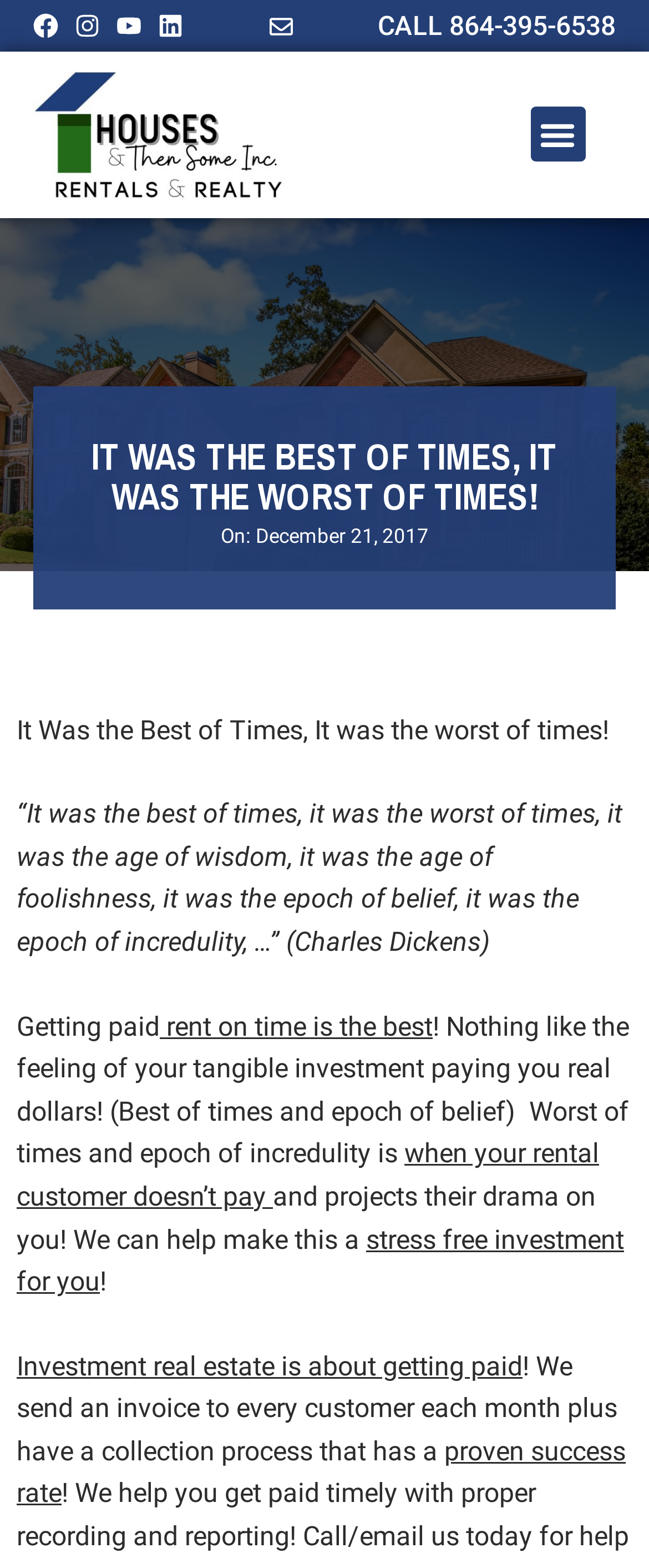Provide the bounding box coordinates, formatted as (top-left x, top-left y, bottom-right x, bottom-right y), with all values being floating point numbers between 0 and 1. Identify the bounding box of the UI element that matches the description: On: December 21, 2017

[0.34, 0.329, 0.66, 0.356]